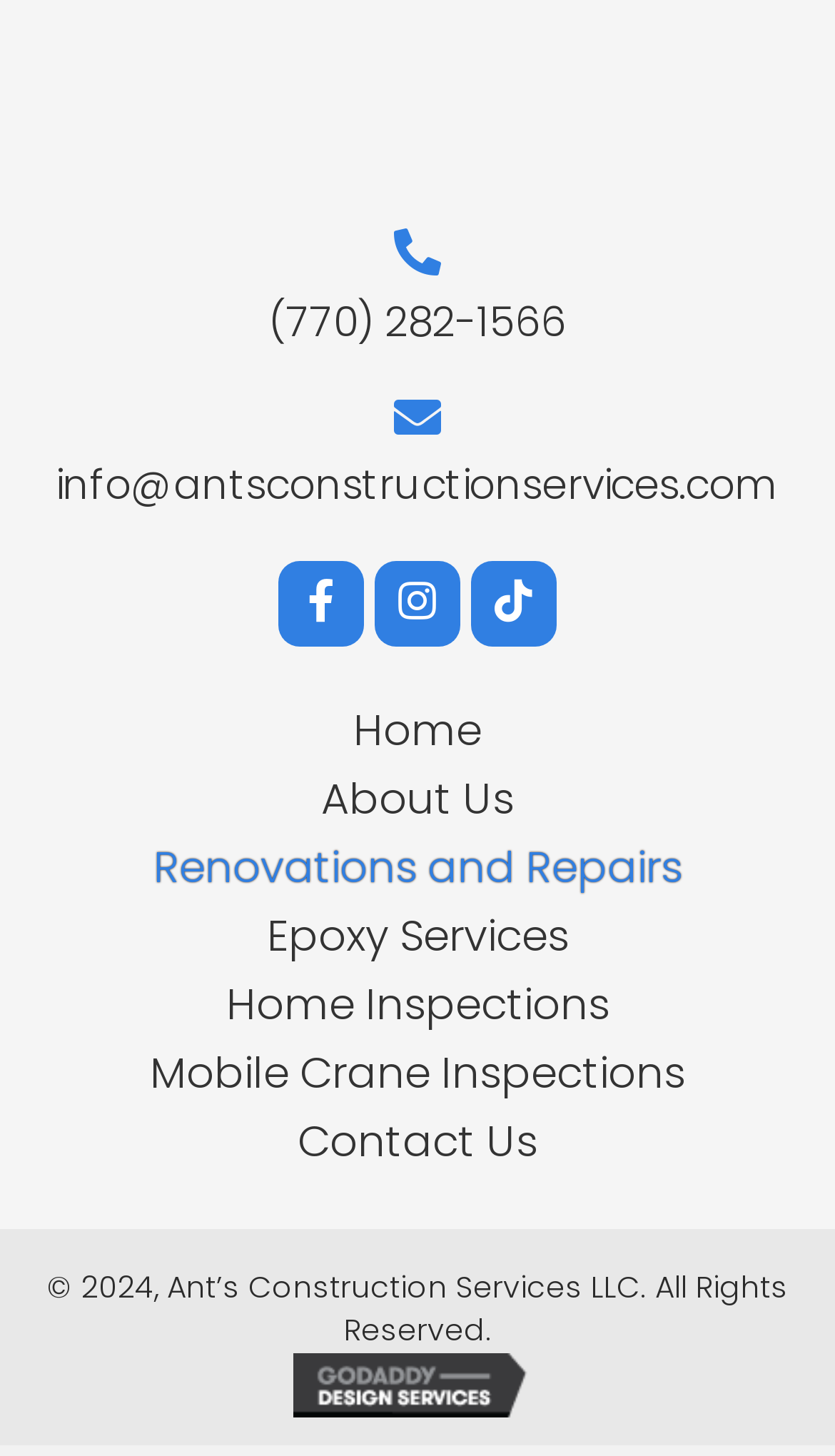What is the name of the company that designed the webpage?
Based on the screenshot, provide your answer in one word or phrase.

GoDaddy Web Design